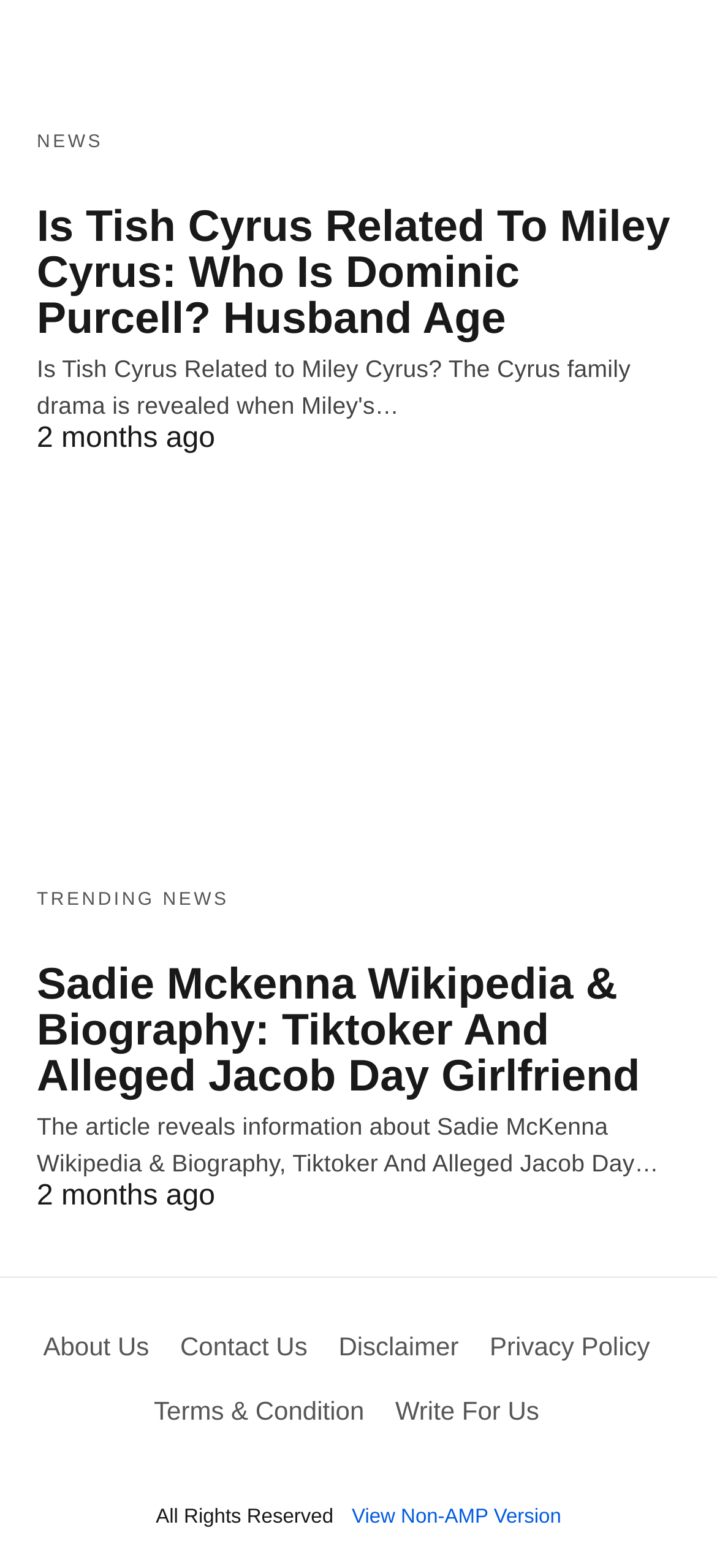Determine the bounding box coordinates for the UI element described. Format the coordinates as (top-left x, top-left y, bottom-right x, bottom-right y) and ensure all values are between 0 and 1. Element description: View Non-AMP Version

[0.491, 0.961, 0.783, 0.975]